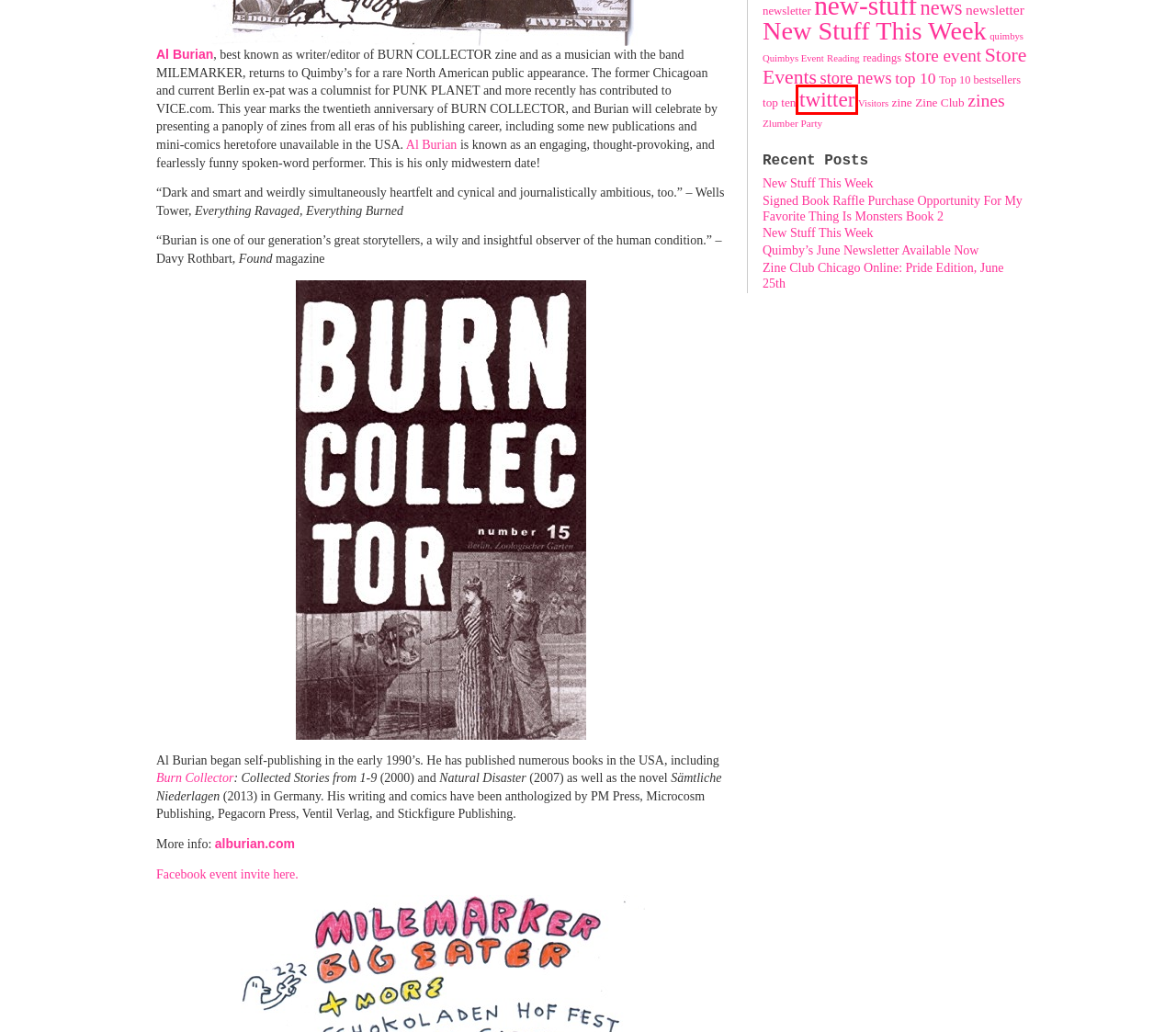You are looking at a webpage screenshot with a red bounding box around an element. Pick the description that best matches the new webpage after interacting with the element in the red bounding box. The possible descriptions are:
A. top ten «  Quimblog
B. readings «  Quimblog
C. Al Burian «  Quimblog
D. Zine Club Chicago Online: Pride Edition, June 25th «  Quimblog
E. twitter «  Quimblog
F. Quimby's Search "burn collector"
G. store news «  Quimblog
H. Top 10 bestsellers «  Quimblog

E